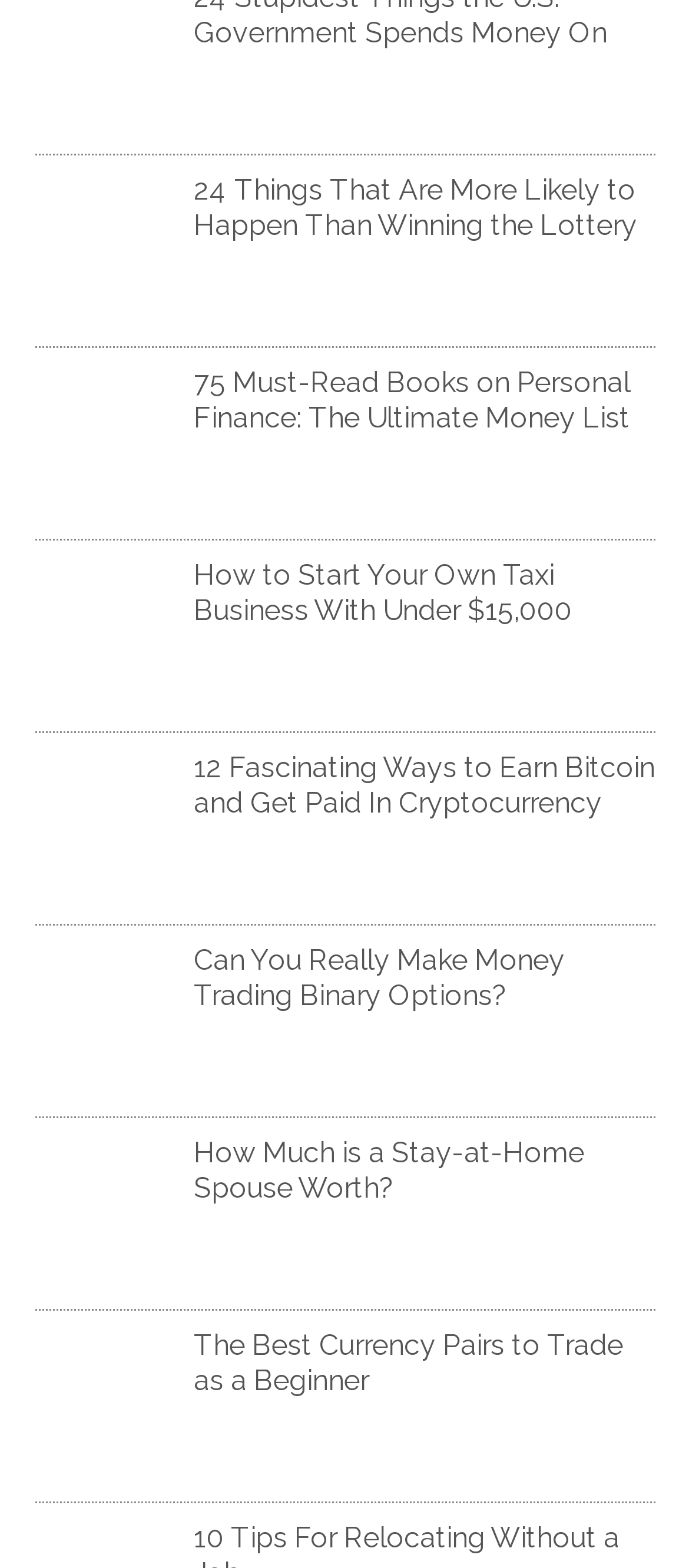What is the topic of the first heading?
Based on the image, give a one-word or short phrase answer.

Lottery